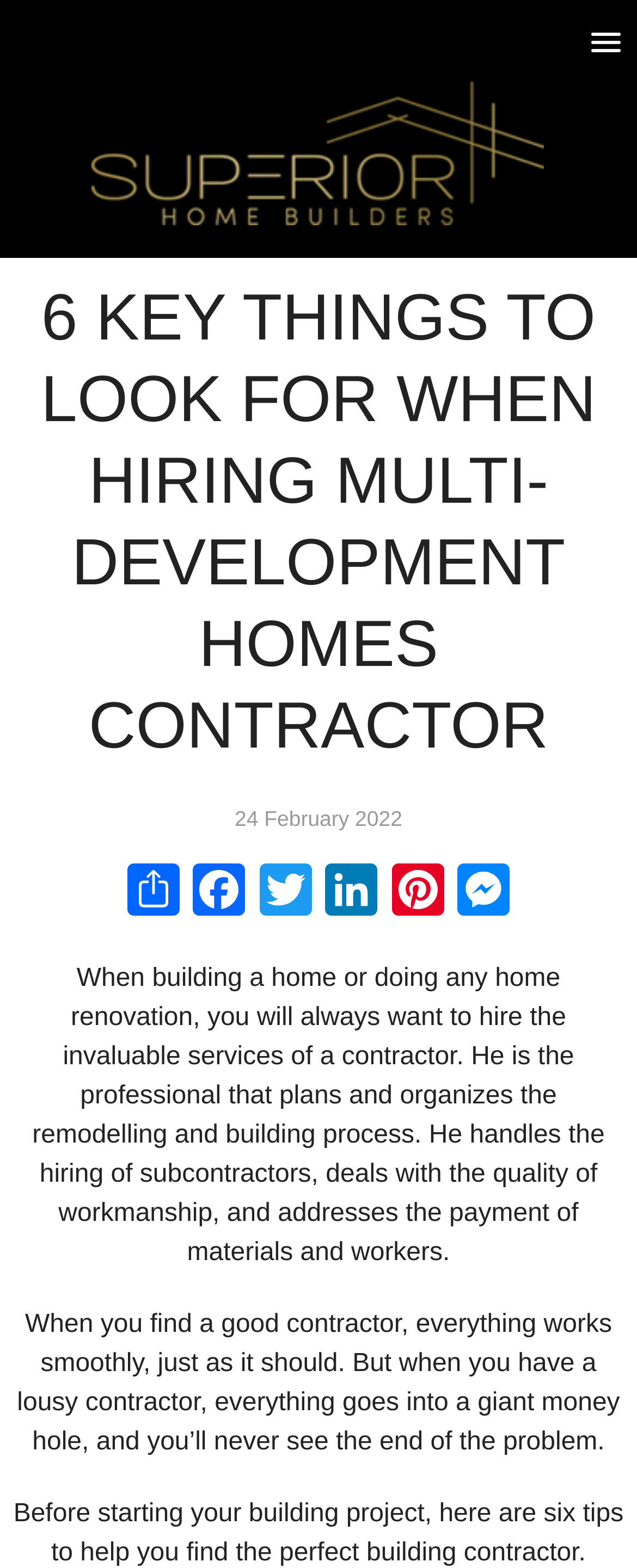Identify the bounding box coordinates for the UI element that matches this description: "alt="Superior Home Builders"".

[0.145, 0.099, 0.855, 0.117]